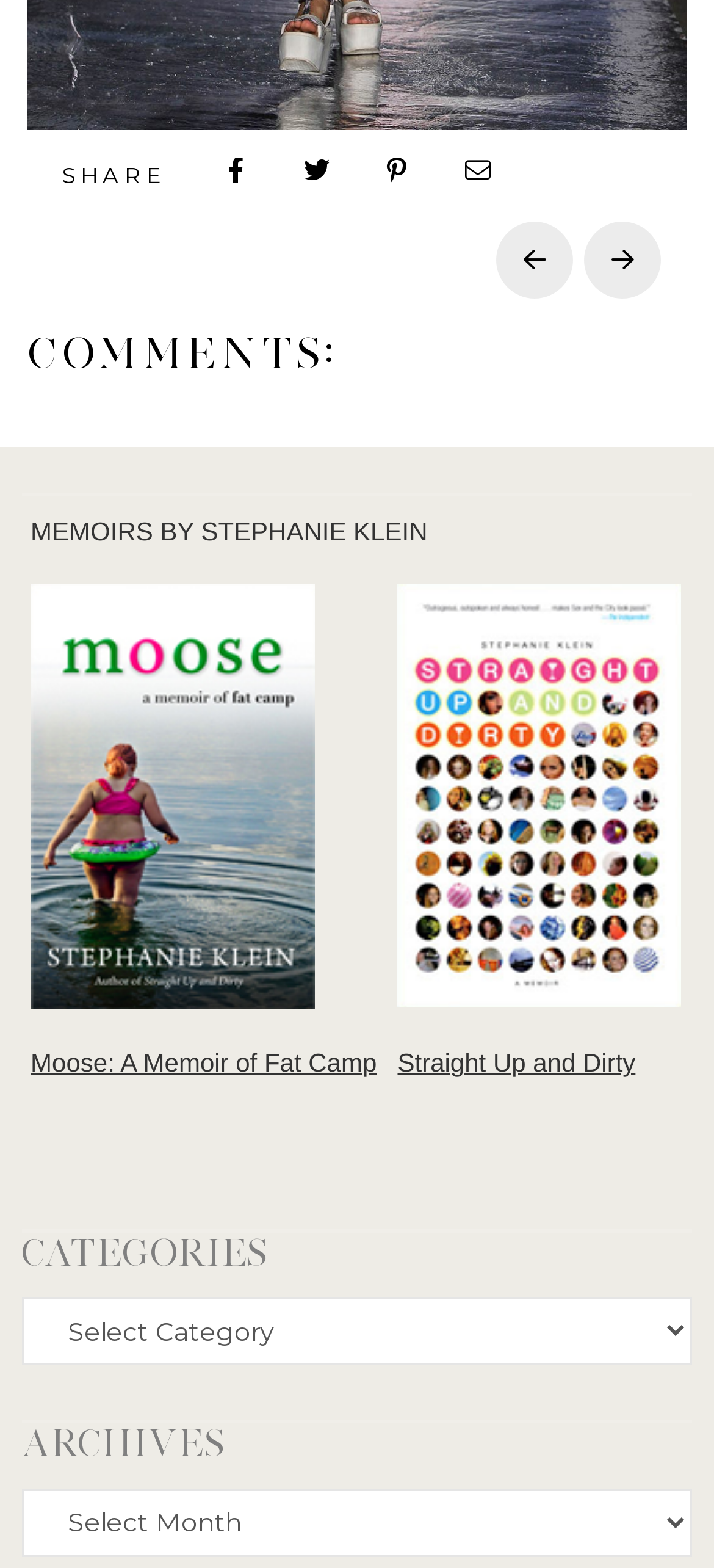Identify the bounding box coordinates of the region that should be clicked to execute the following instruction: "View the previous page".

[0.695, 0.142, 0.803, 0.191]